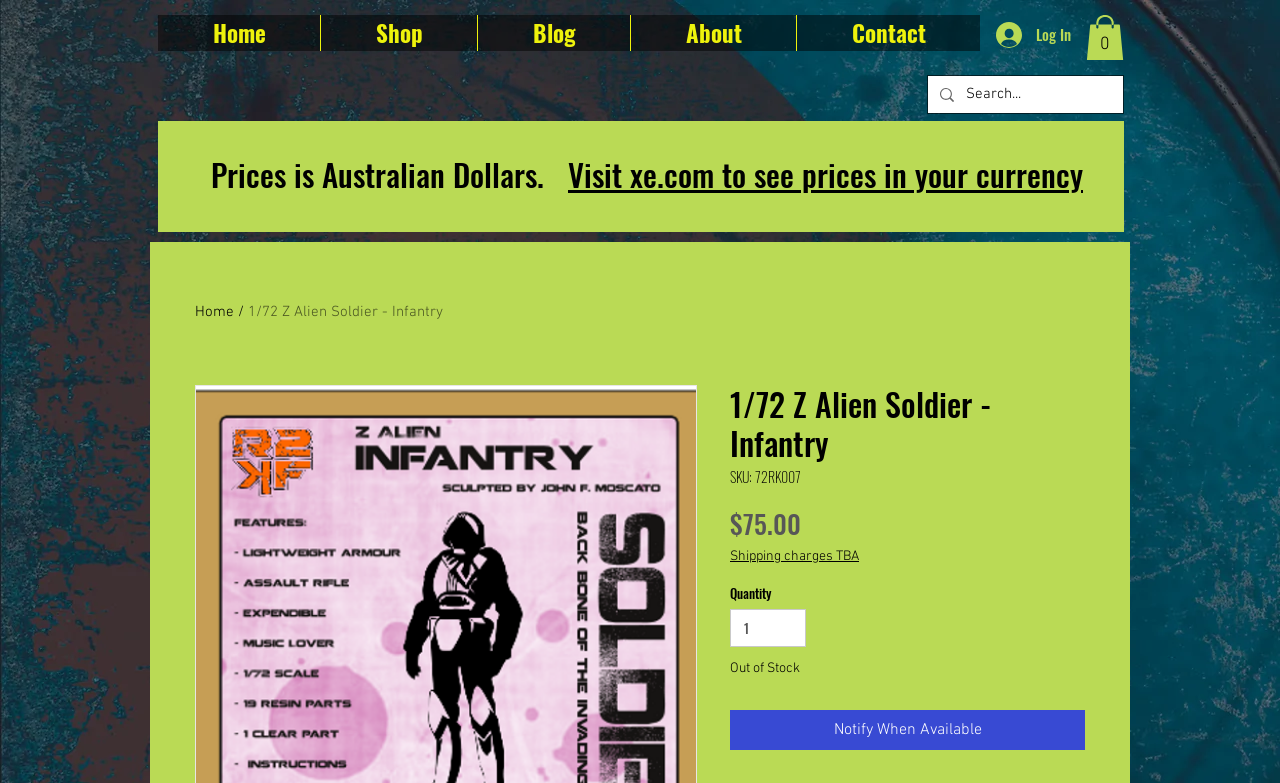Locate the bounding box coordinates of the element that should be clicked to execute the following instruction: "Click the Home link".

[0.123, 0.019, 0.25, 0.065]